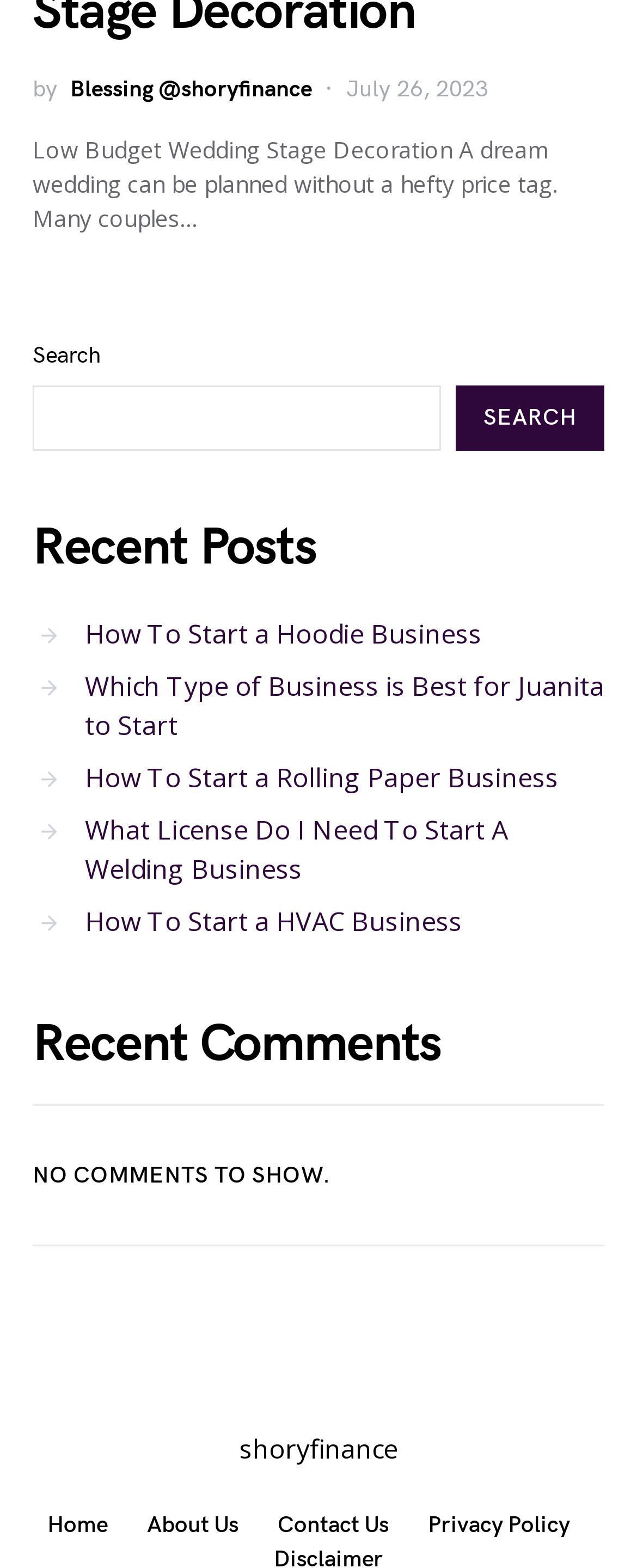Determine the bounding box coordinates for the element that should be clicked to follow this instruction: "go to Contact". The coordinates should be given as four float numbers between 0 and 1, in the format [left, top, right, bottom].

None